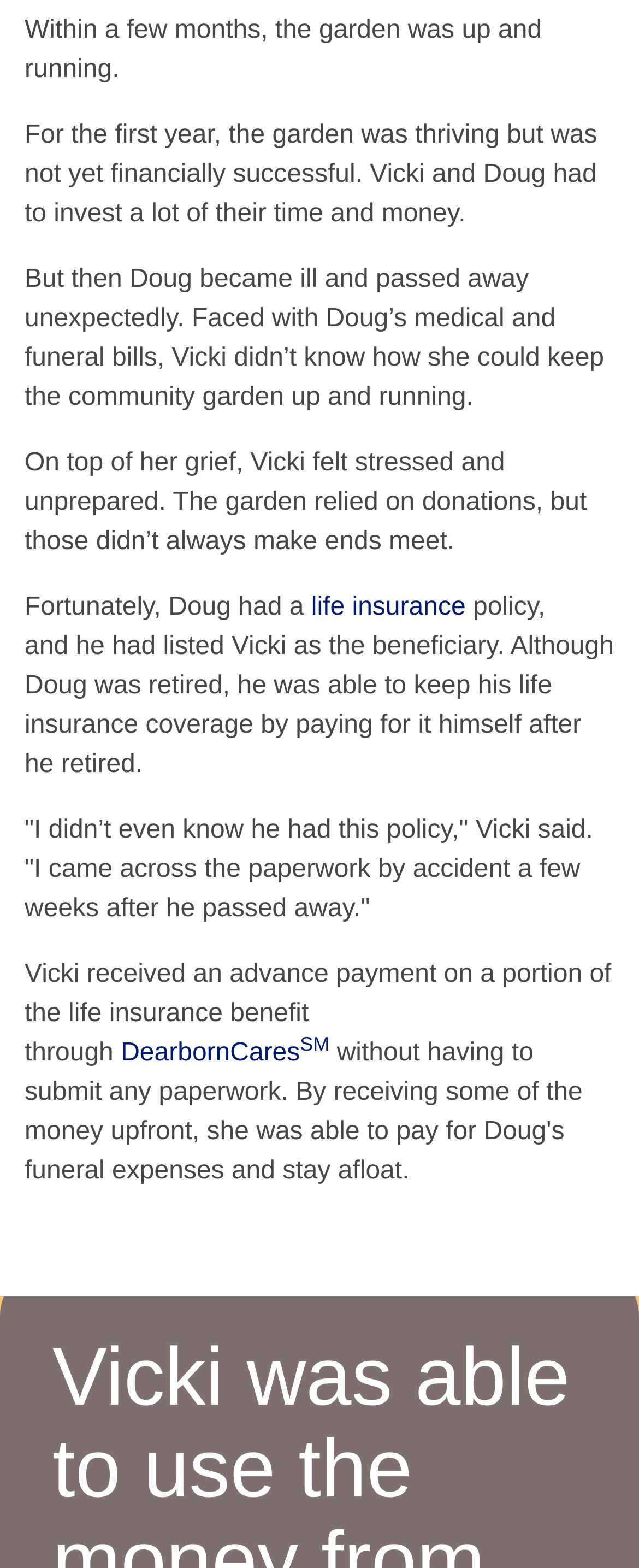For the element described, predict the bounding box coordinates as (top-left x, top-left y, bottom-right x, bottom-right y). All values should be between 0 and 1. Element description: DearbornCaresSM

[0.189, 0.662, 0.516, 0.68]